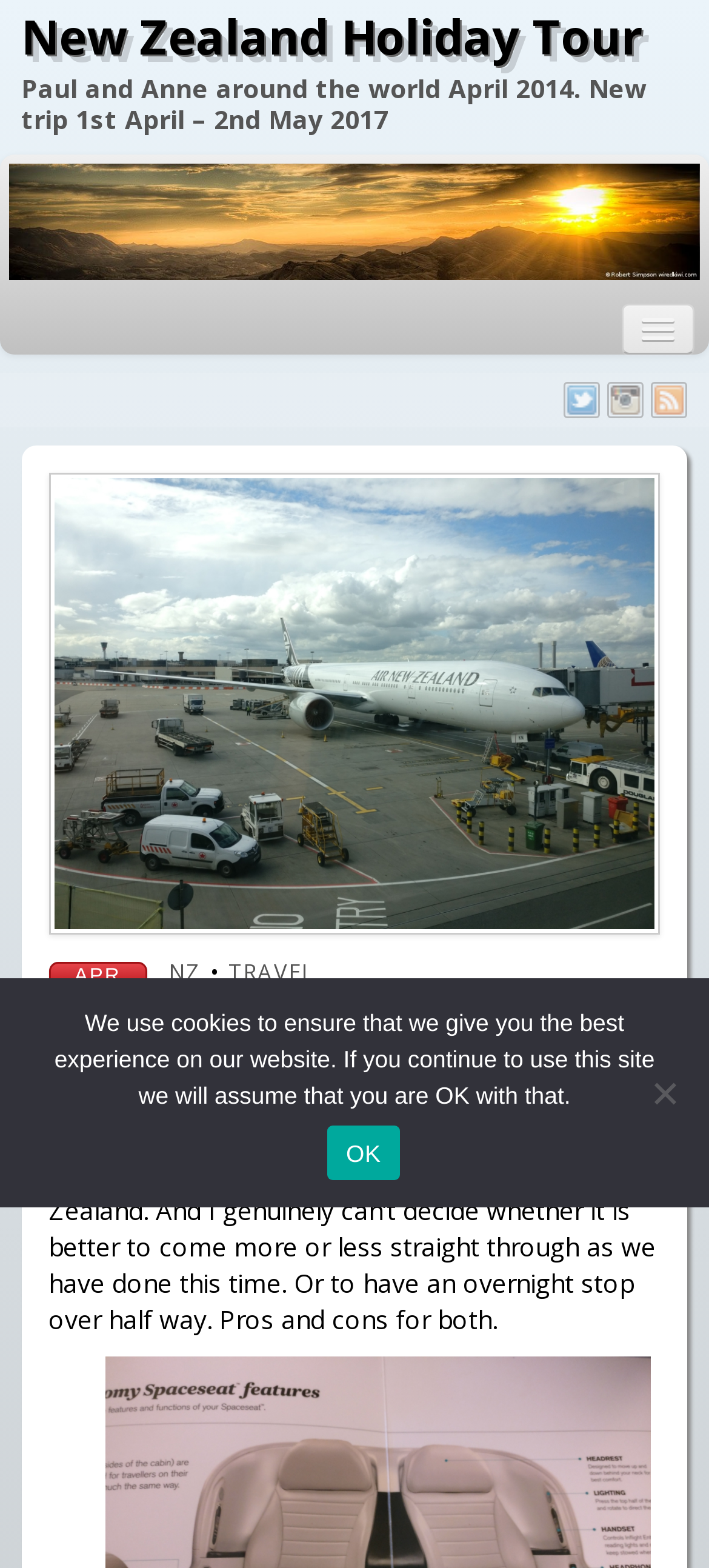Please respond in a single word or phrase: 
What is the title of the New Zealand holiday tour?

New Zealand Holiday Tour